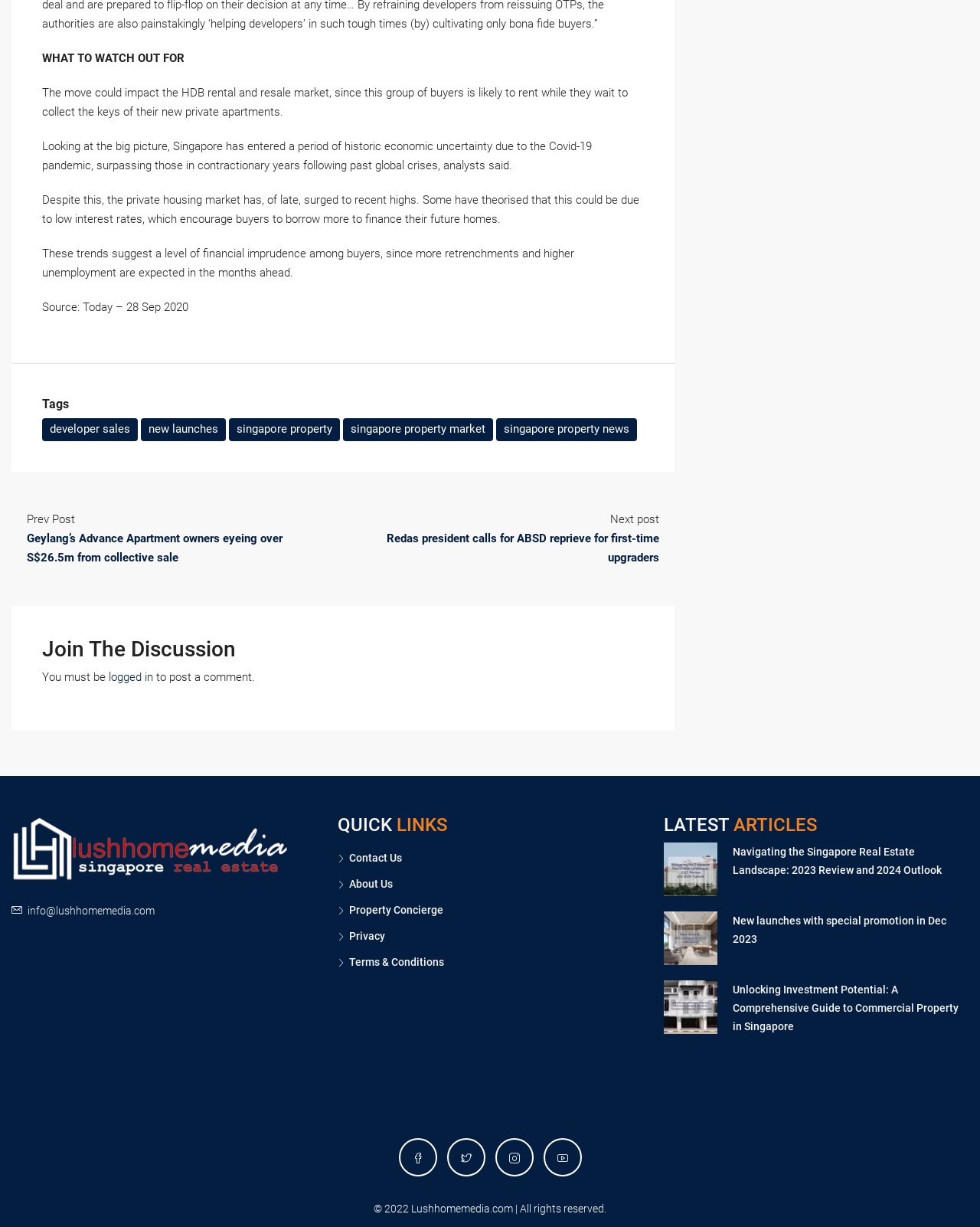What is the purpose of the 'Join The Discussion' section?
Provide a detailed and extensive answer to the question.

The 'Join The Discussion' section is likely intended to allow users to engage with the article by posting comments, as indicated by the text 'You must be logged in to post a comment'.